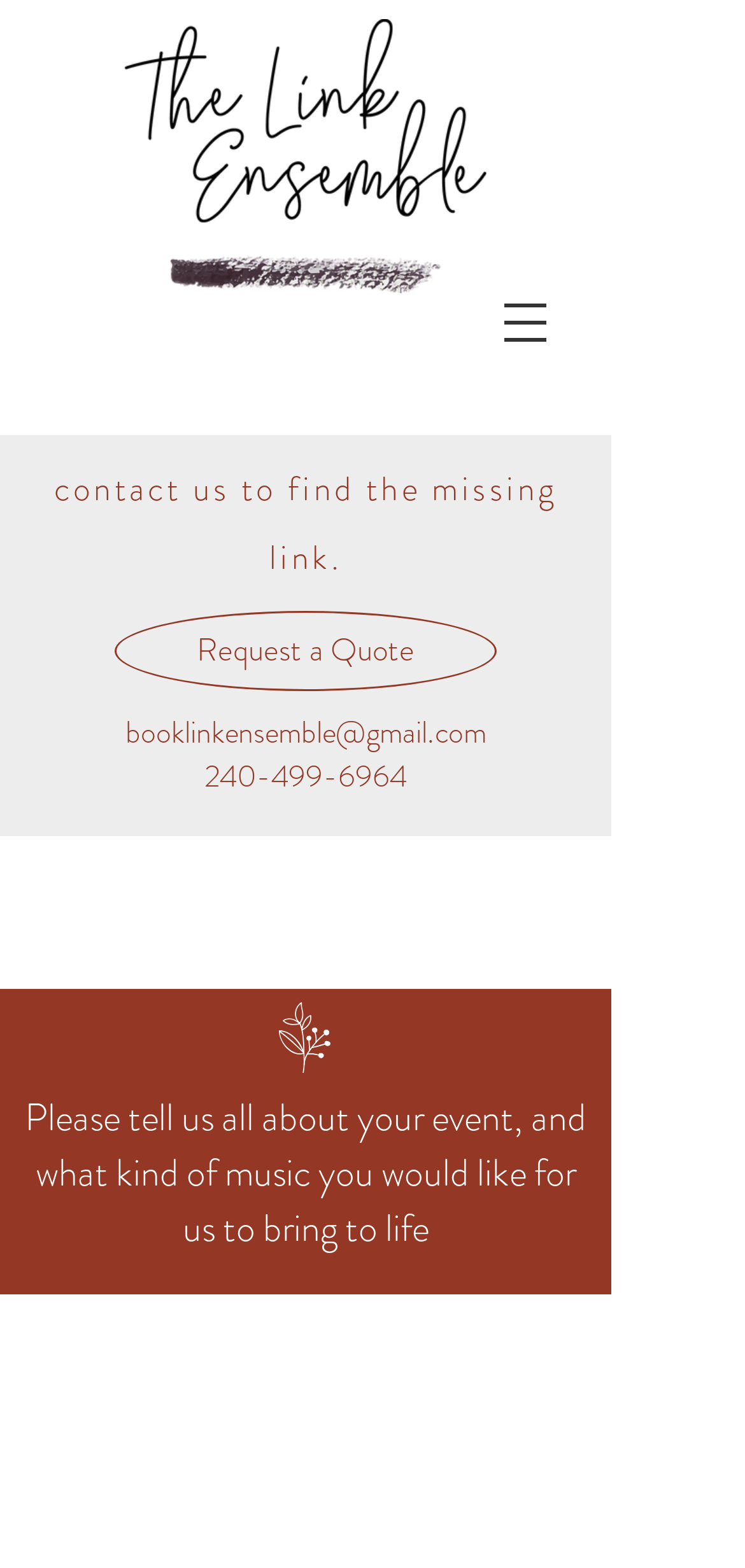Using the provided element description "aria-label="Open navigation menu"", determine the bounding box coordinates of the UI element.

[0.641, 0.175, 0.769, 0.236]